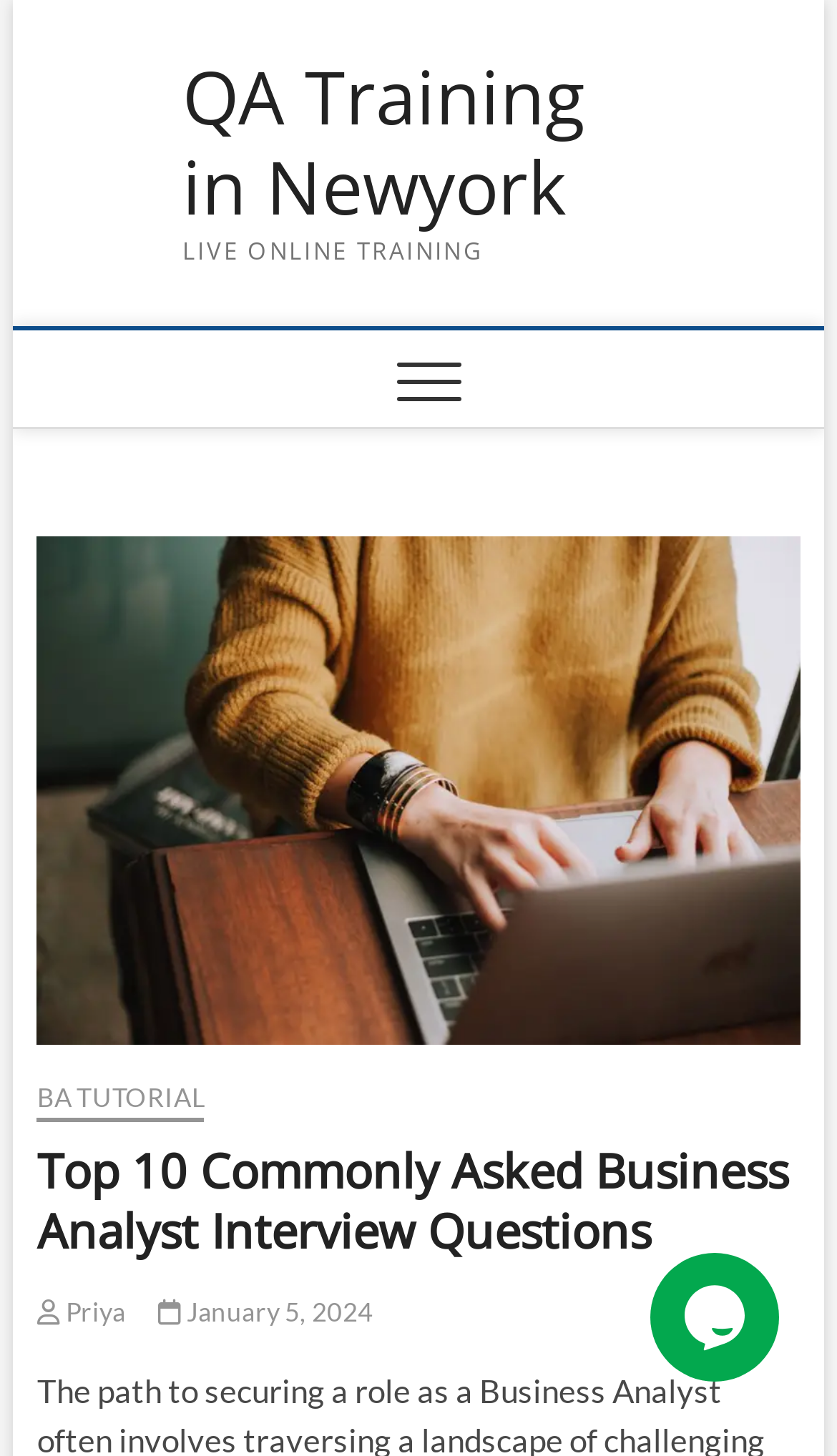What type of training is offered?
Your answer should be a single word or phrase derived from the screenshot.

LIVE ONLINE TRAINING